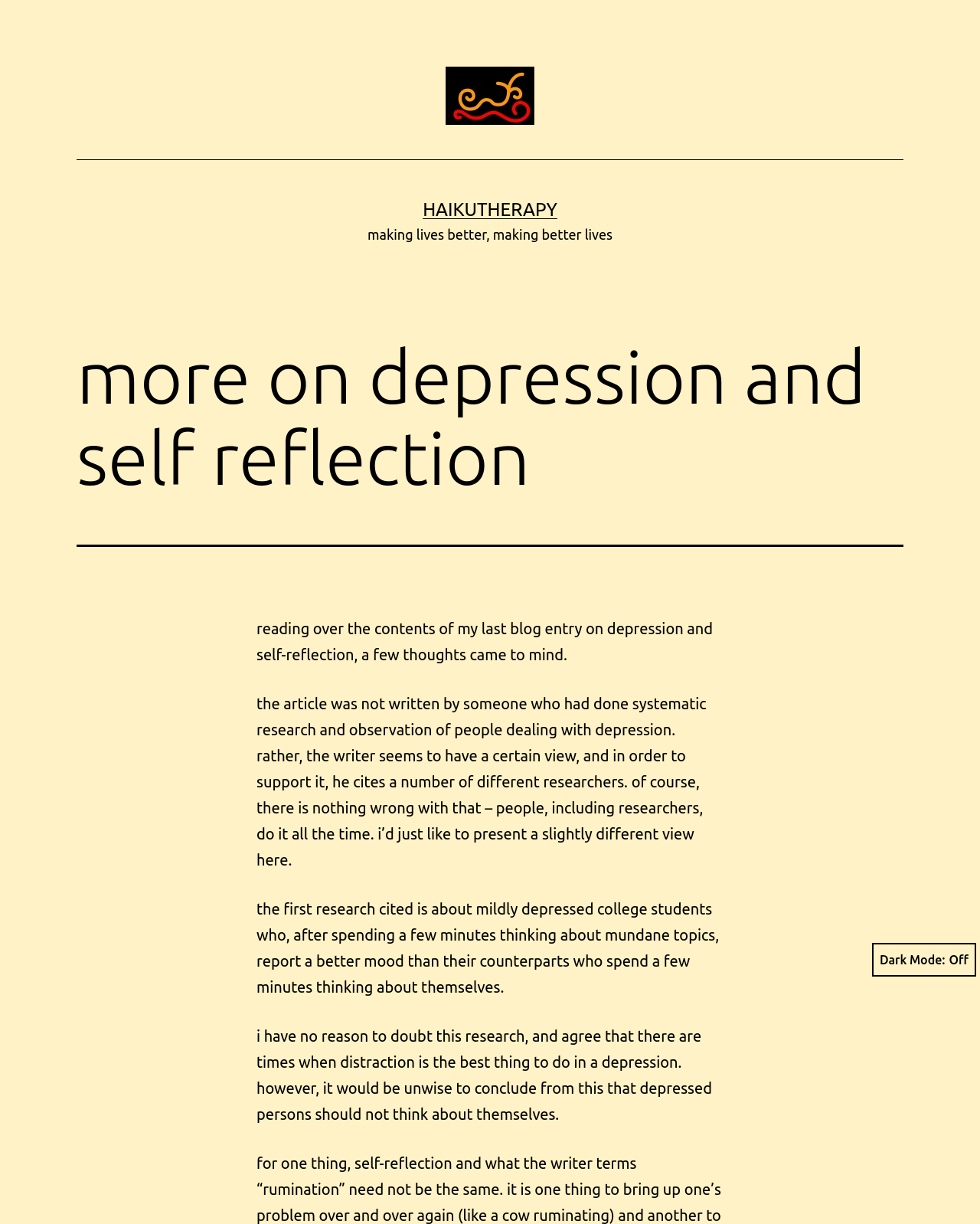Provide your answer in a single word or phrase: 
What is the name of the website?

Haikutherapy